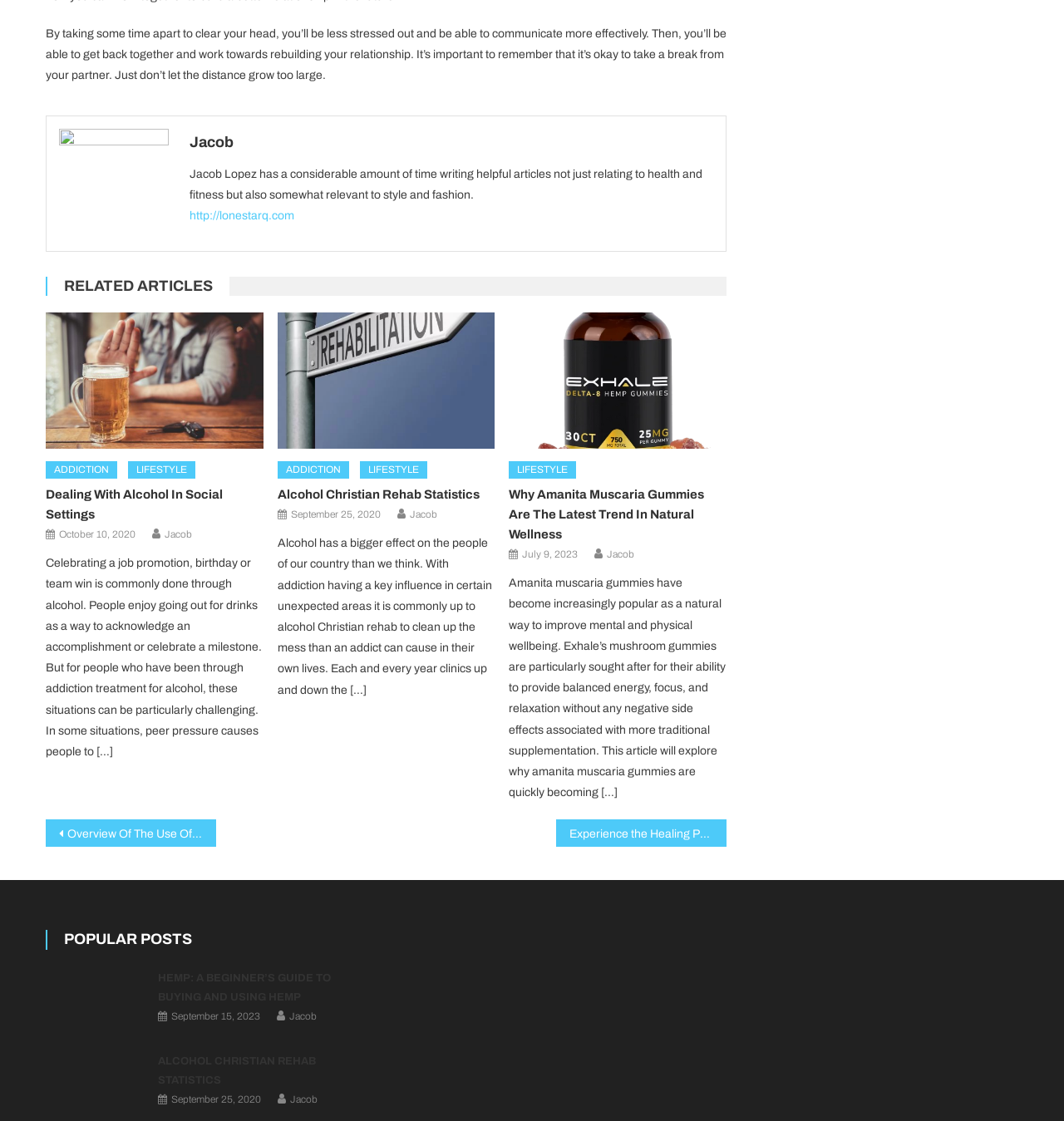Please specify the bounding box coordinates of the area that should be clicked to accomplish the following instruction: "Check the related article about Amanita Muscaria Gummies". The coordinates should consist of four float numbers between 0 and 1, i.e., [left, top, right, bottom].

[0.478, 0.279, 0.683, 0.4]